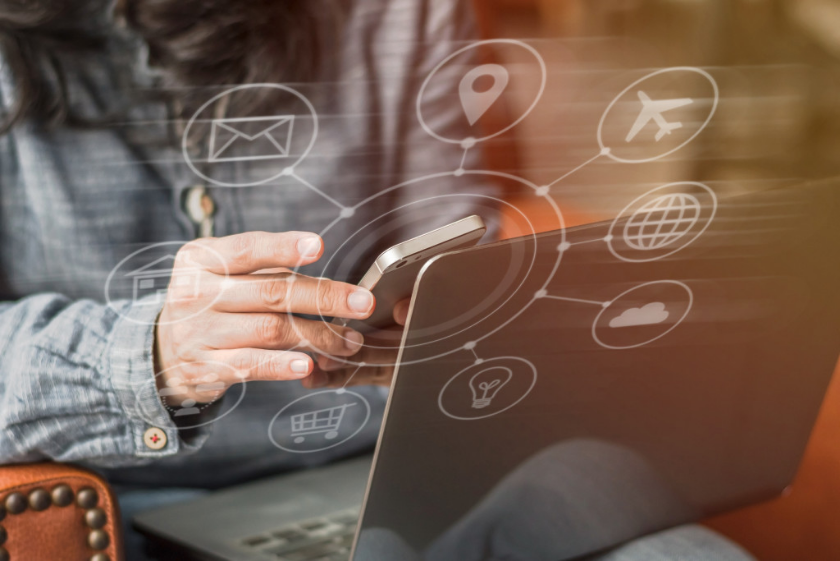What do the overlaying media icons represent?
Using the information from the image, give a concise answer in one word or a short phrase.

communication and connectivity